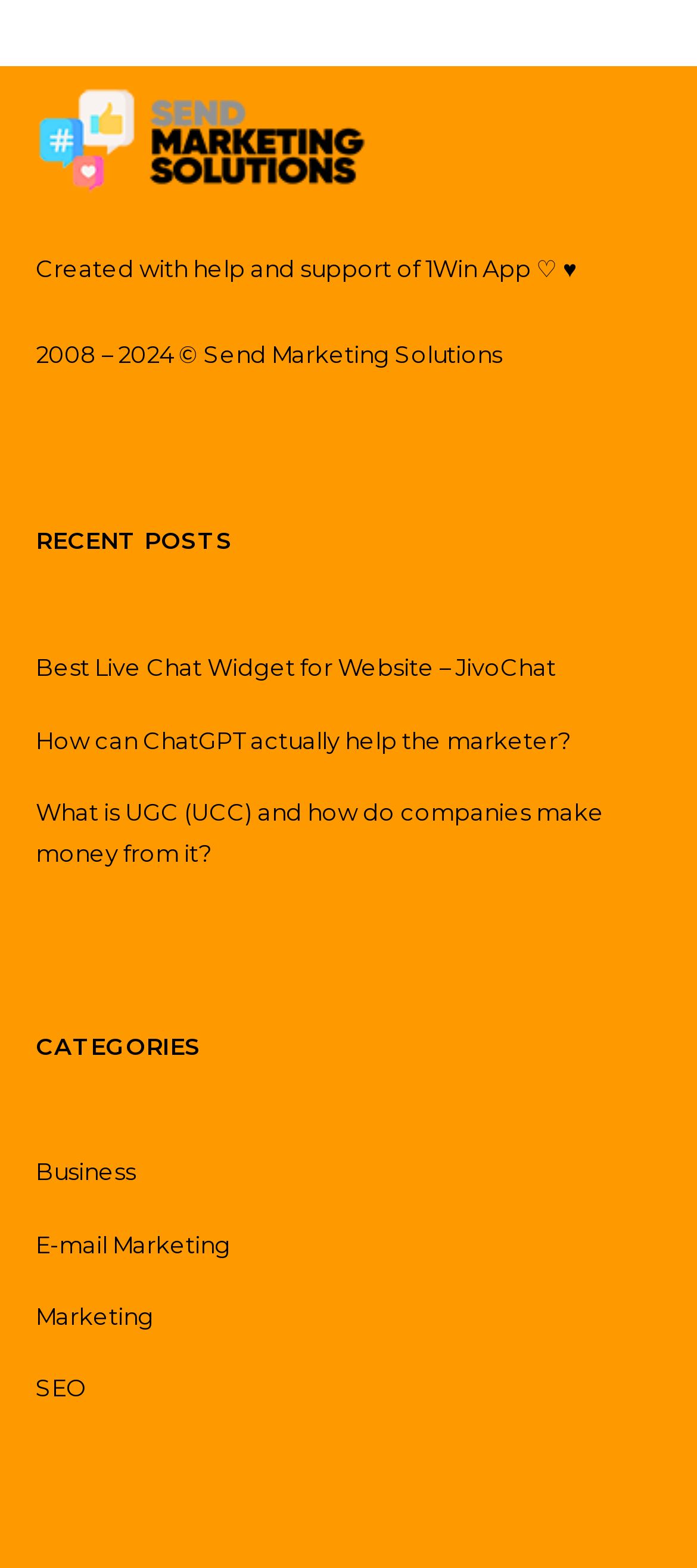Show me the bounding box coordinates of the clickable region to achieve the task as per the instruction: "Navigate to the Controls page".

None